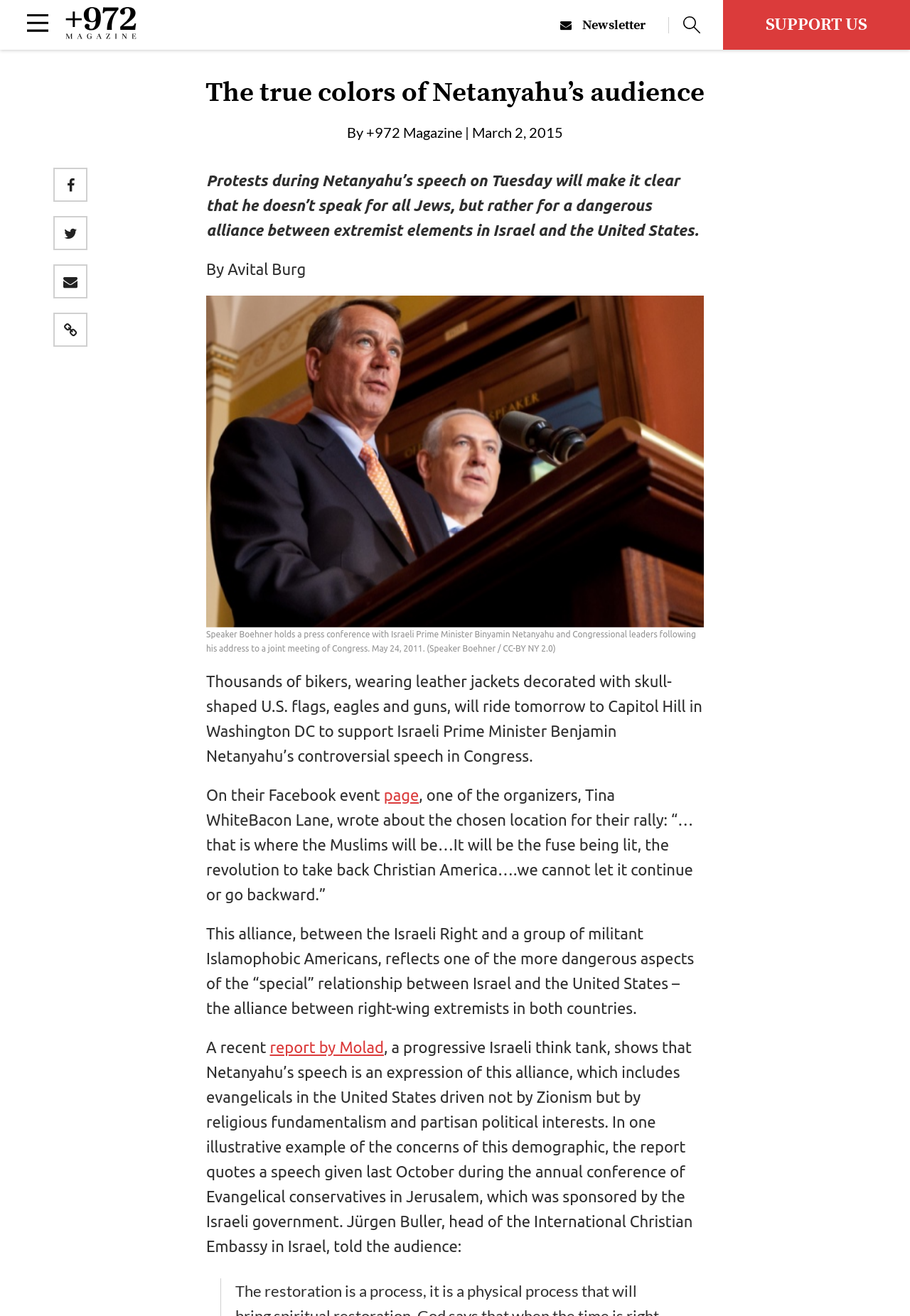Can you show the bounding box coordinates of the region to click on to complete the task described in the instruction: "Call to order"?

None